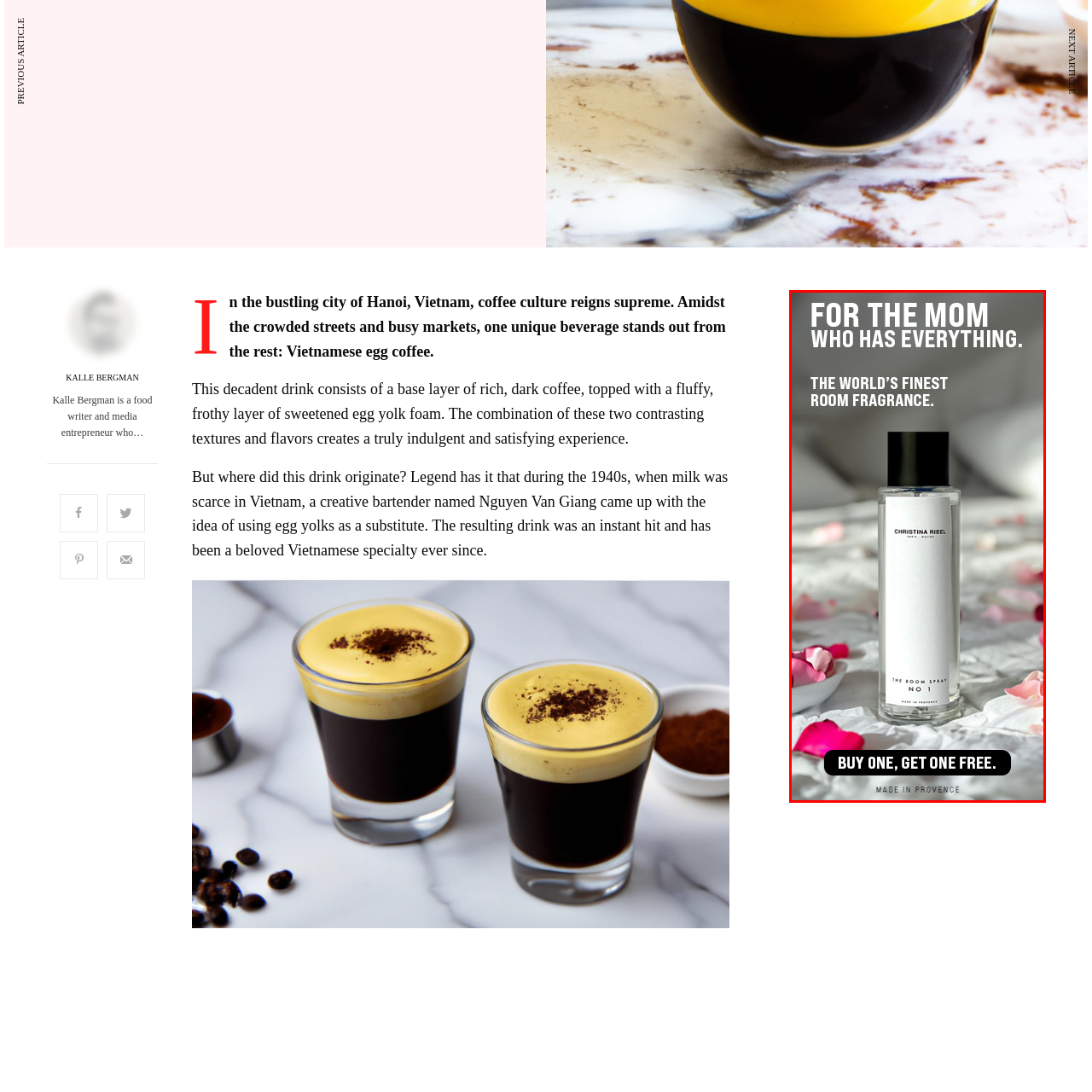Provide a comprehensive description of the image highlighted within the red bounding box.

The image features a stylish room spray by Christina Ribel, elegantly presented against a soft, blurred background that hints at comfort and relaxation. The bottle, adorned with a minimalist design, stands tall with a sleek black cap, suggesting sophistication. The text prominently displayed above reads, "FOR THE MOM WHO HAS EVERYTHING," capturing attention with its sentimentality. Below the bottle, an enticing call-to-action urges viewers to take advantage of a promotional offer: "BUY ONE, GET ONE FREE," making it a perfect gift idea for Mother's Day or special occasions. Surrounding the bottle are delicate petals in shades of pink, enhancing the overall aesthetic and evoking a sense of luxury and indulgence in home fragrance.